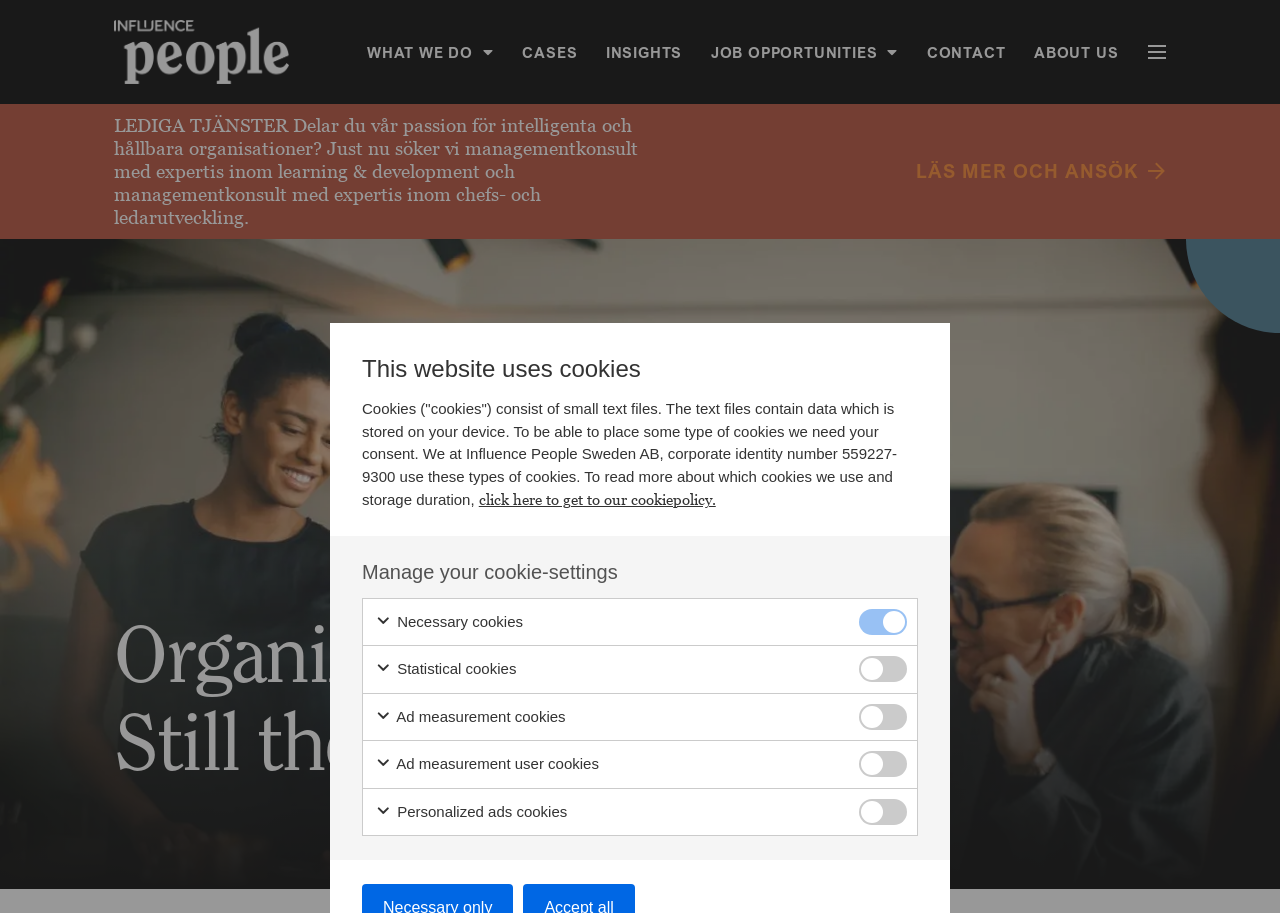Provide the bounding box coordinates, formatted as (top-left x, top-left y, bottom-right x, bottom-right y), with all values being floating point numbers between 0 and 1. Identify the bounding box of the UI element that matches the description: Ad measurement cookies

[0.293, 0.773, 0.662, 0.798]